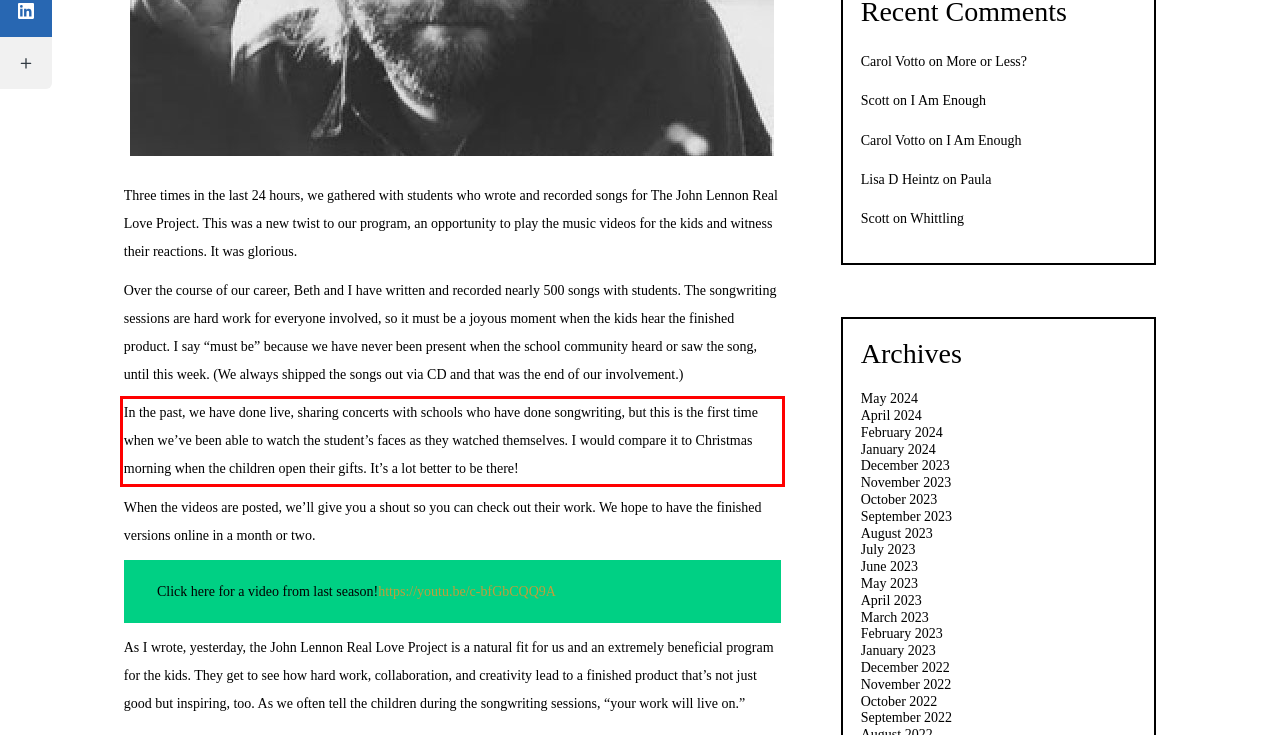Examine the webpage screenshot and use OCR to obtain the text inside the red bounding box.

In the past, we have done live, sharing concerts with schools who have done songwriting, but this is the first time when we’ve been able to watch the student’s faces as they watched themselves. I would compare it to Christmas morning when the children open their gifts. It’s a lot better to be there!